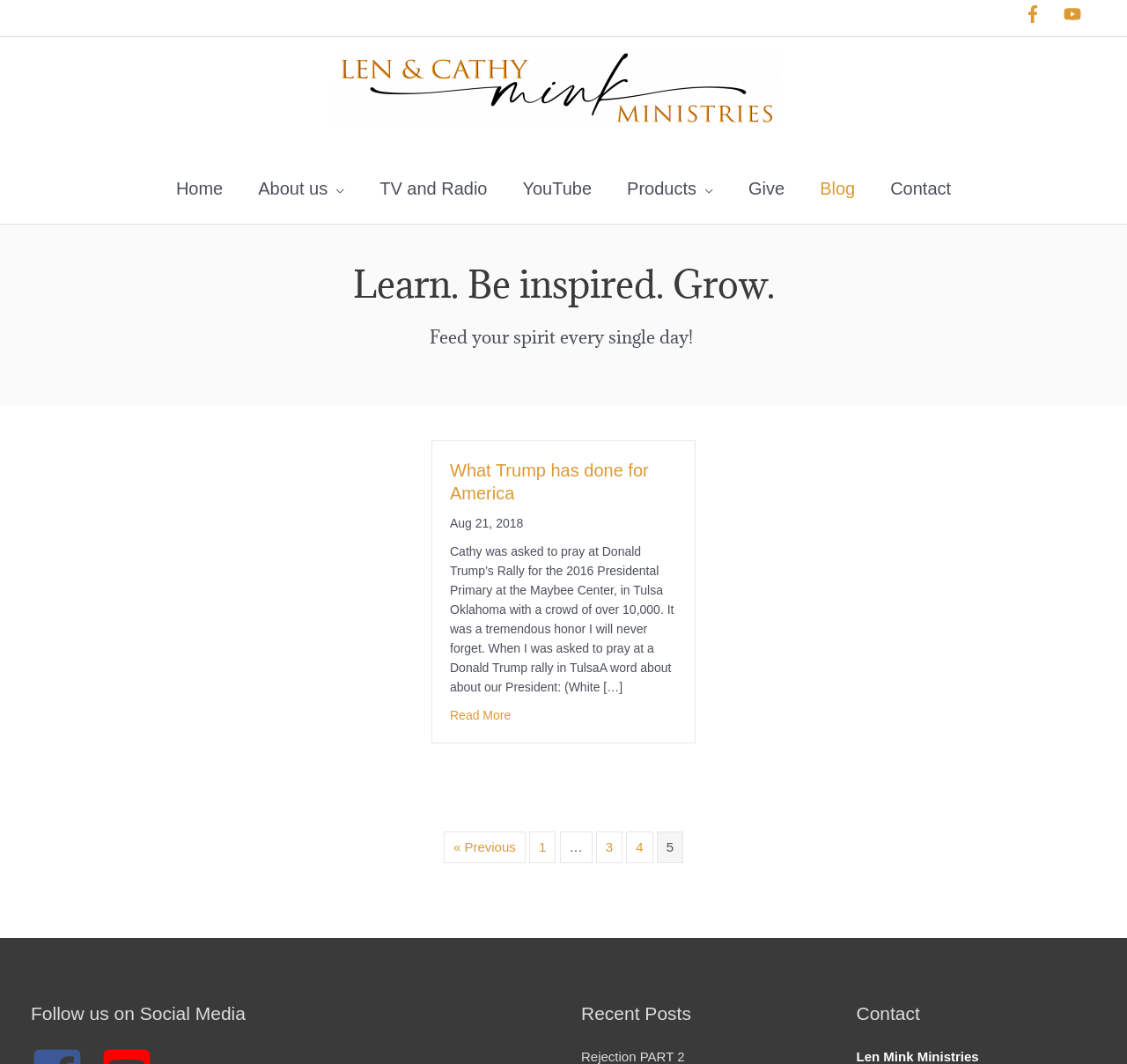Please identify the bounding box coordinates of the region to click in order to complete the task: "Click on the 'Read More' link". The coordinates must be four float numbers between 0 and 1, specified as [left, top, right, bottom].

[0.399, 0.47, 0.453, 0.488]